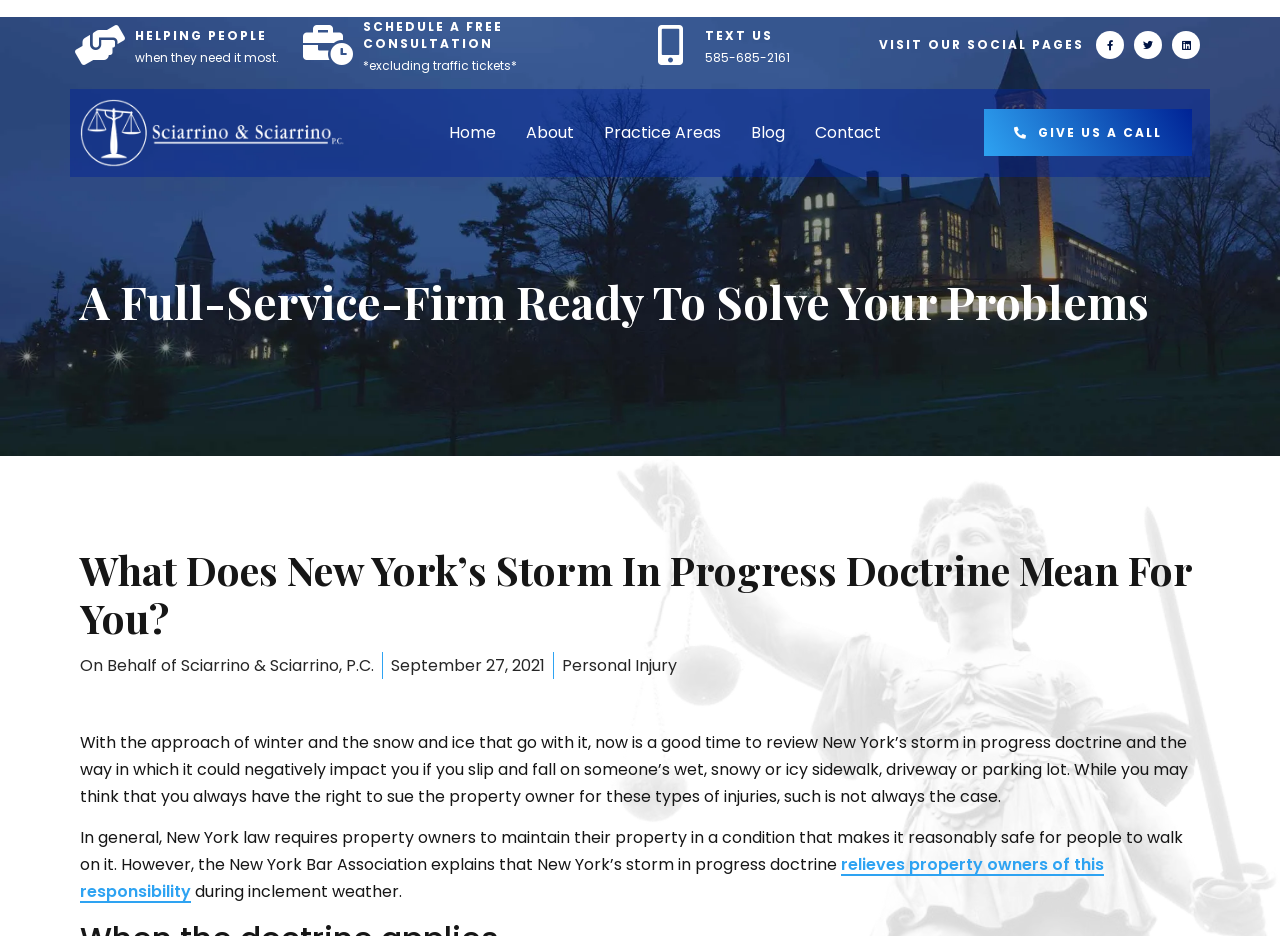Could you indicate the bounding box coordinates of the region to click in order to complete this instruction: "Share the article".

None